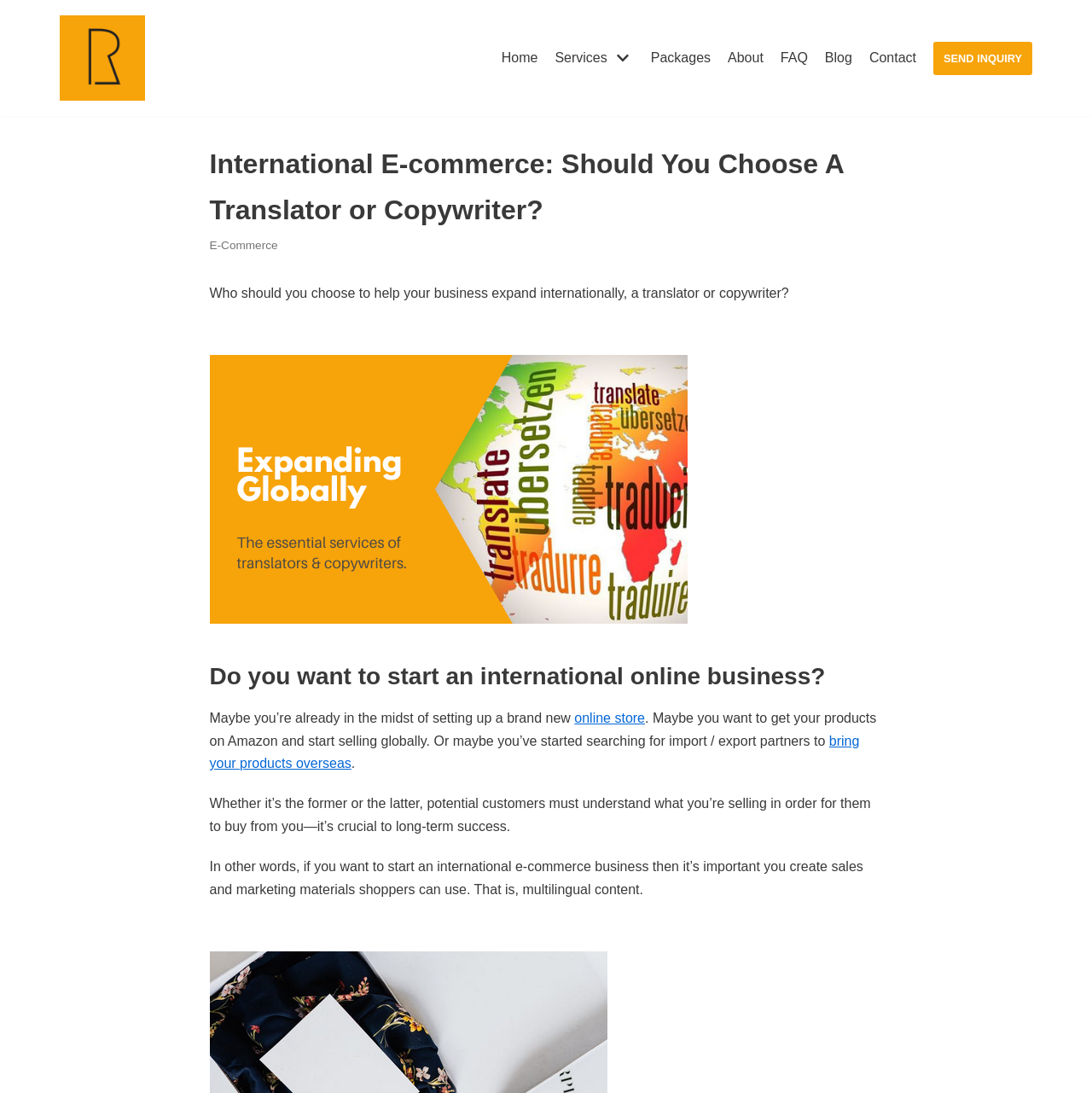Please respond to the question with a concise word or phrase:
What is the main topic of this webpage?

International e-commerce